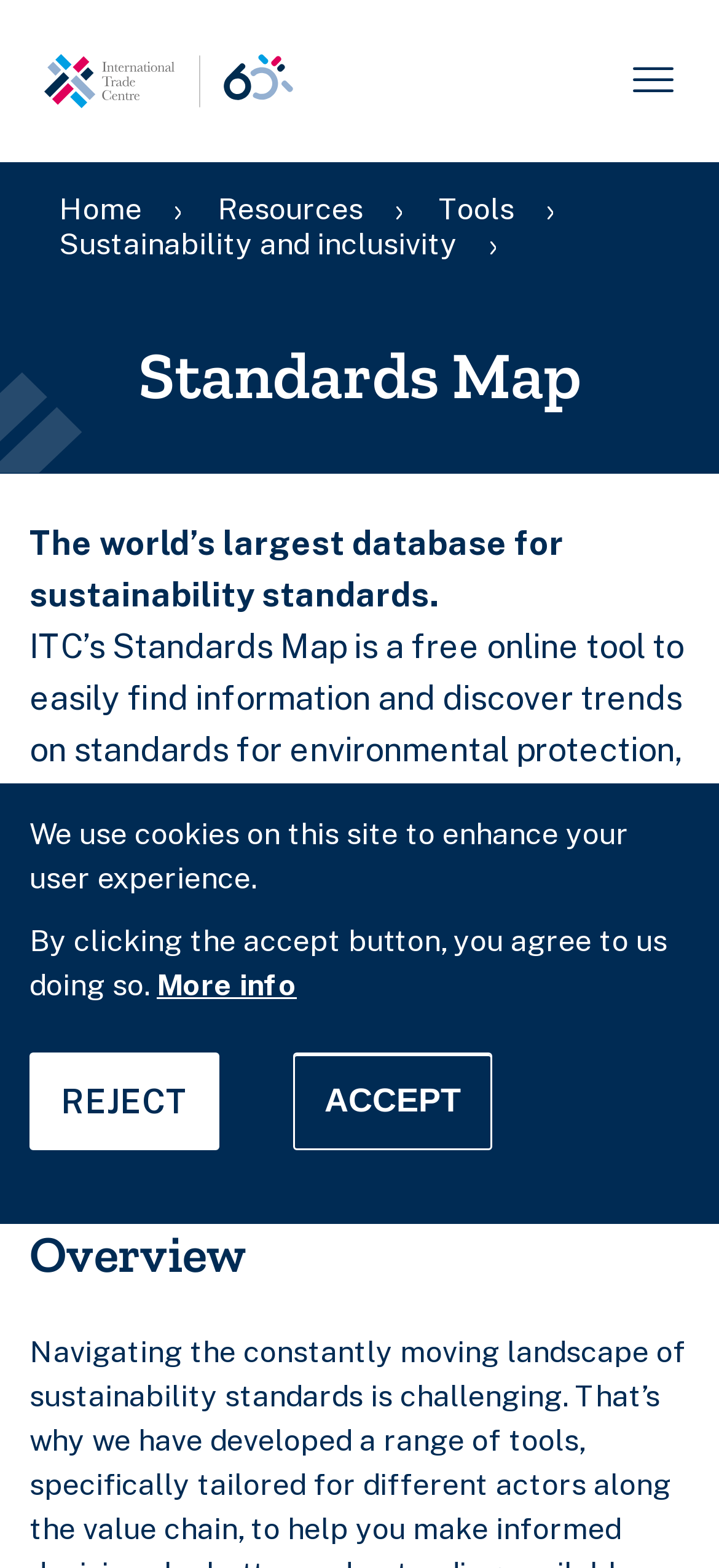What is the image above the 'Home' link?
Kindly give a detailed and elaborate answer to the question.

The image above the 'Home' link is an icon representing the Home page, which is a common convention in web design.